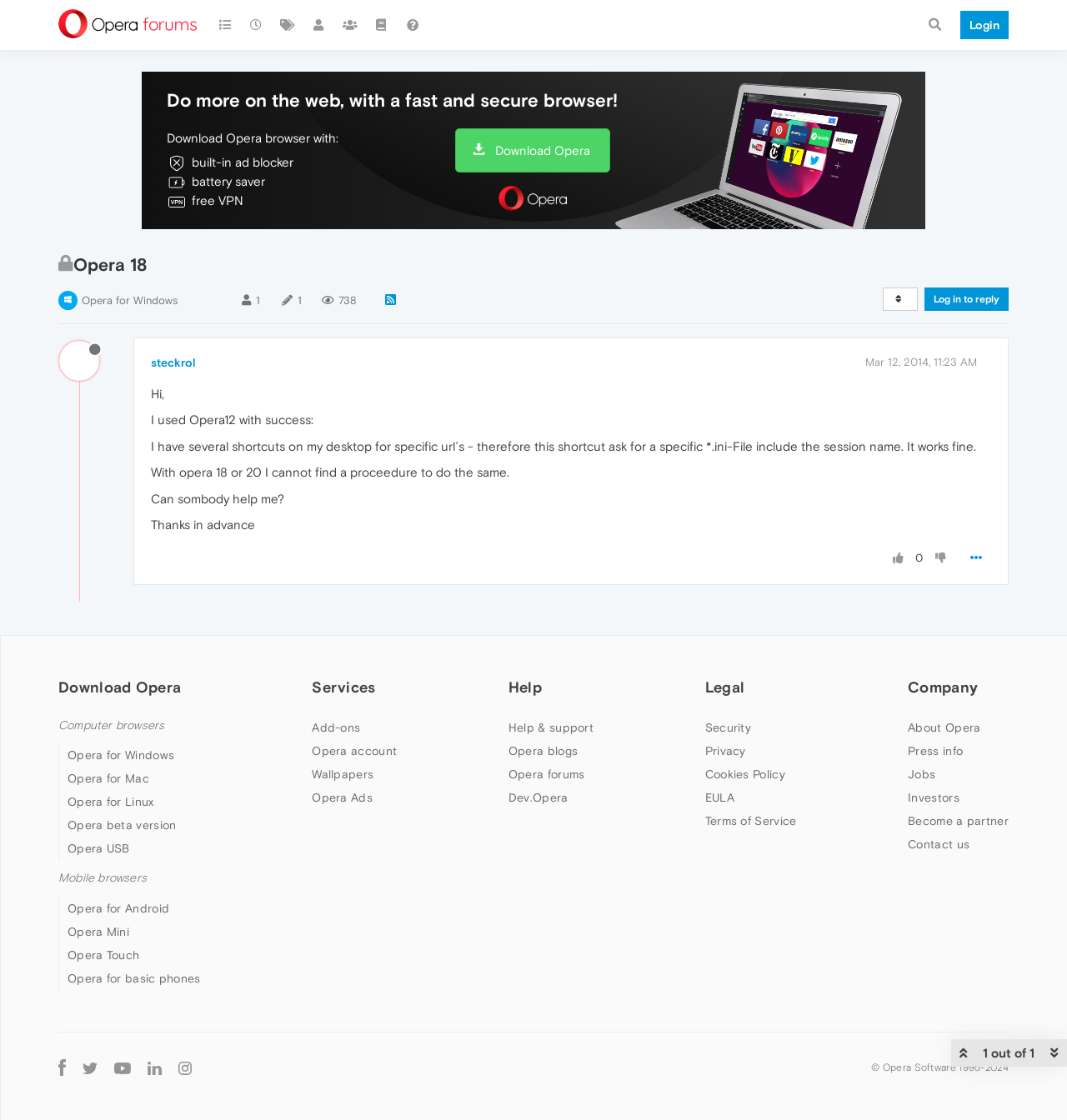What is the name of the button with the search icon?
Refer to the screenshot and answer in one word or phrase.

Search